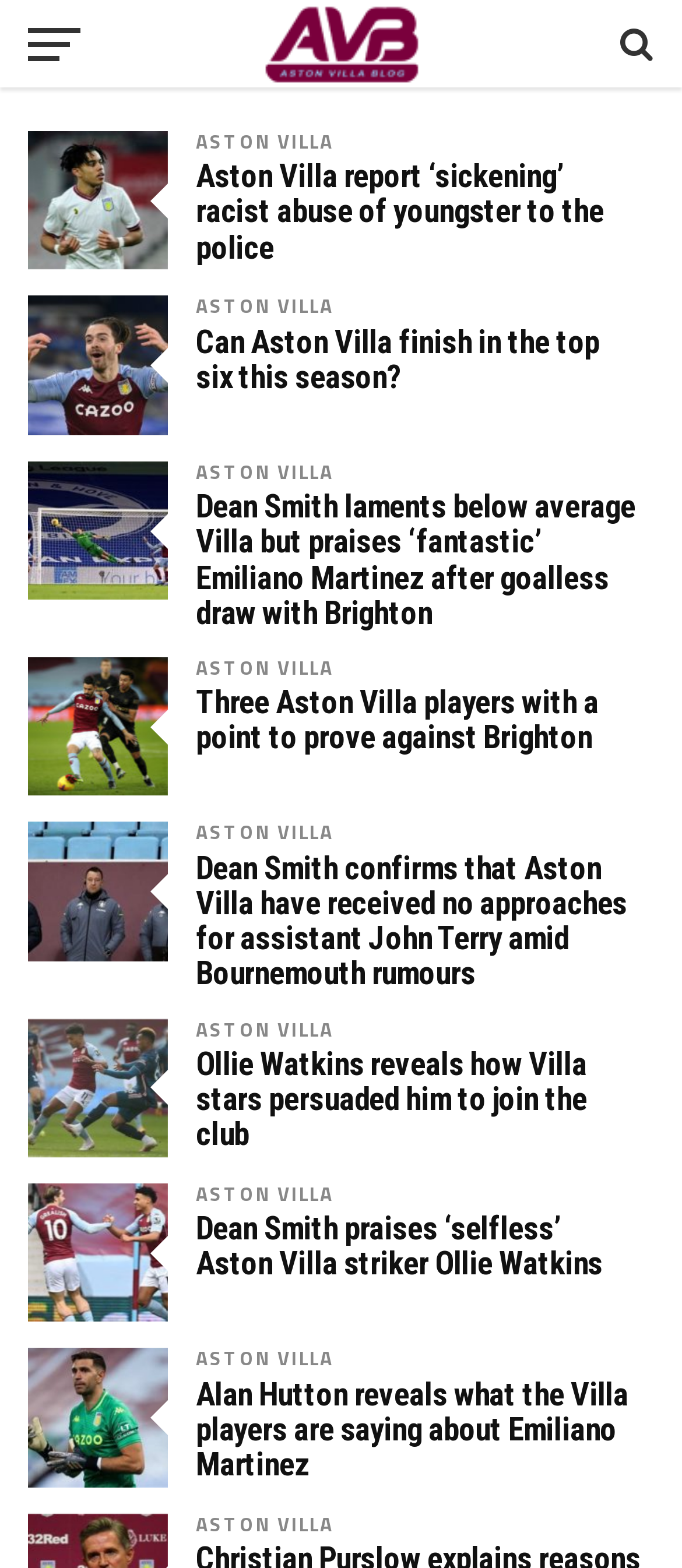Can you provide the bounding box coordinates for the element that should be clicked to implement the instruction: "Check the news about Dean Smith laments below average Villa but praises 'fantastic' Emiliano Martinez after goalless draw with Brighton"?

[0.287, 0.312, 0.94, 0.402]